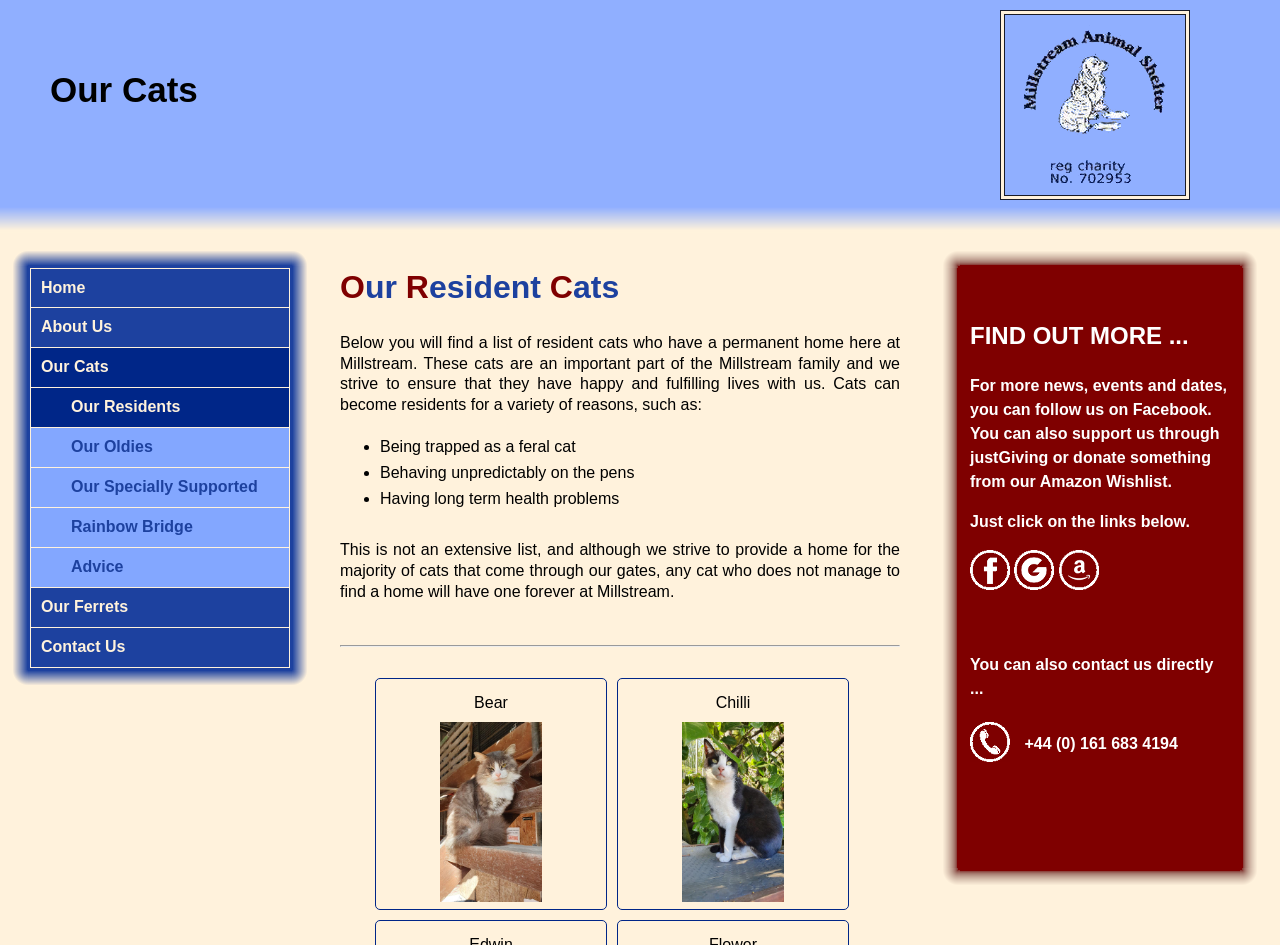Locate the bounding box coordinates of the element that should be clicked to execute the following instruction: "Click on the 'Home' link".

[0.024, 0.285, 0.226, 0.325]